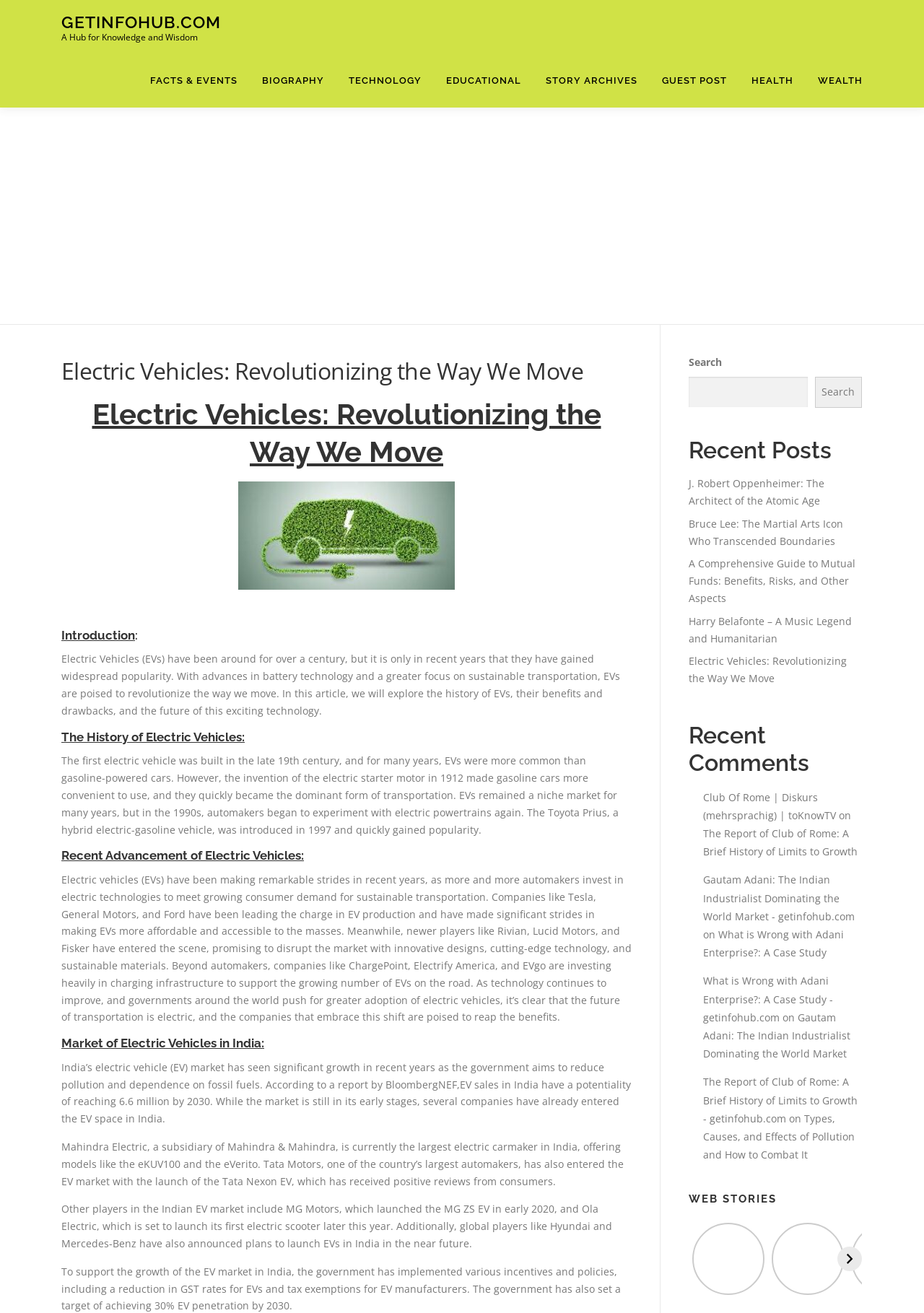Using the given element description, provide the bounding box coordinates (top-left x, top-left y, bottom-right x, bottom-right y) for the corresponding UI element in the screenshot: alt="Benzema wins Ballon d’Or 2022"

[0.921, 0.931, 0.999, 0.986]